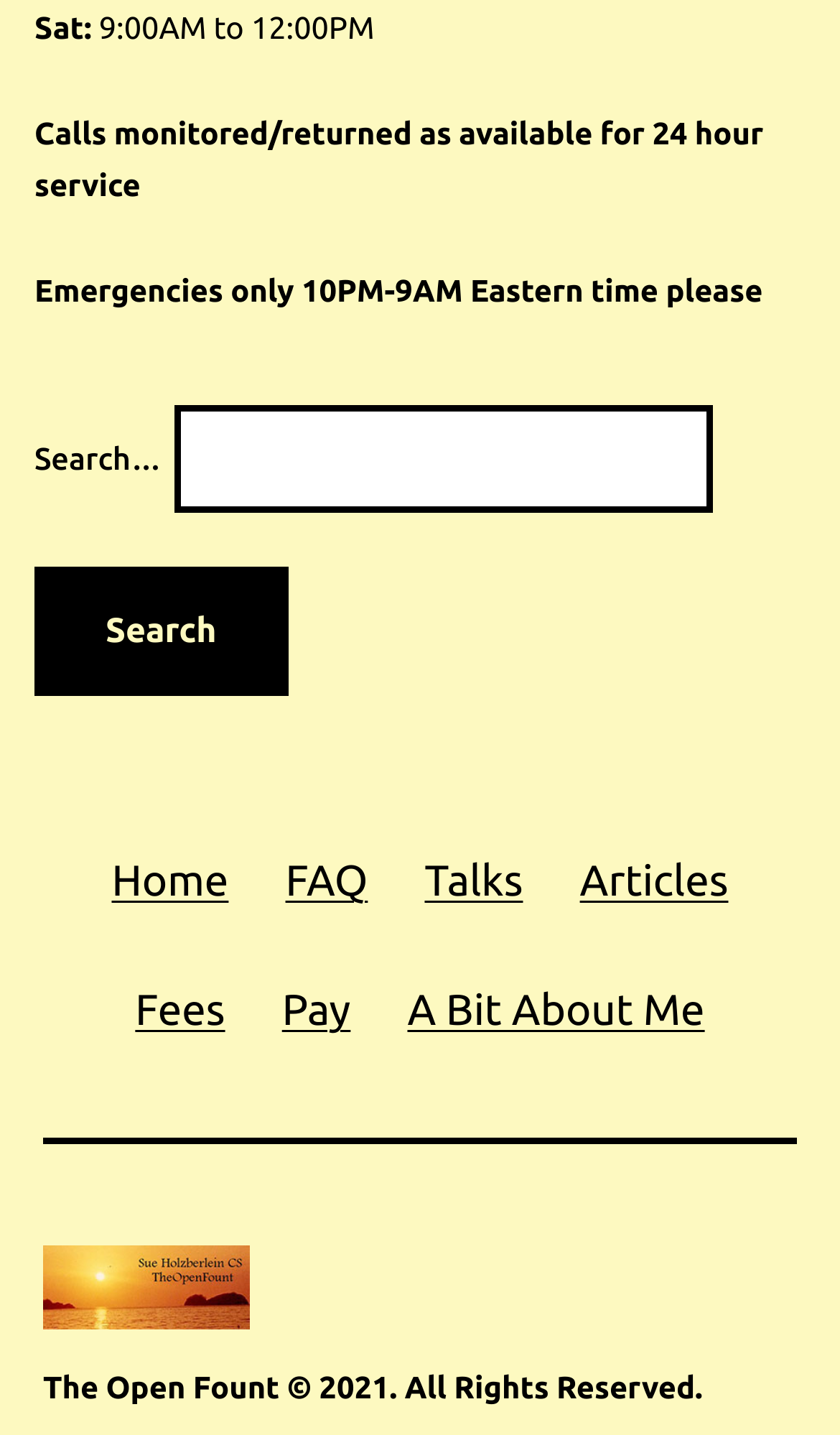Provide a short answer using a single word or phrase for the following question: 
What is the available time for 24 hour service?

9:00AM to 12:00PM